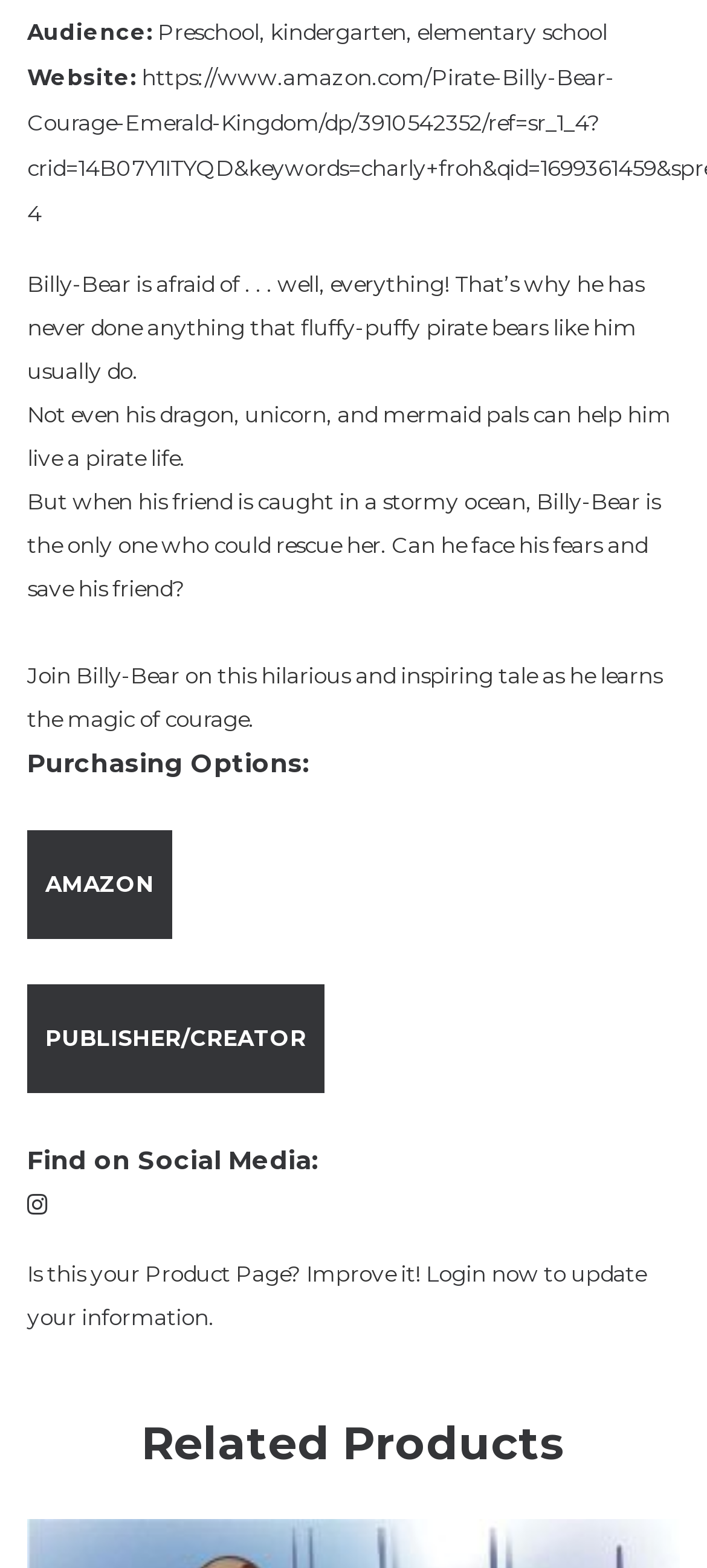Please provide a comprehensive answer to the question below using the information from the image: What is Billy-Bear afraid of?

According to the text 'Billy-Bear is afraid of... well, everything!' on the webpage, Billy-Bear is afraid of everything, which is a key characteristic of his personality.